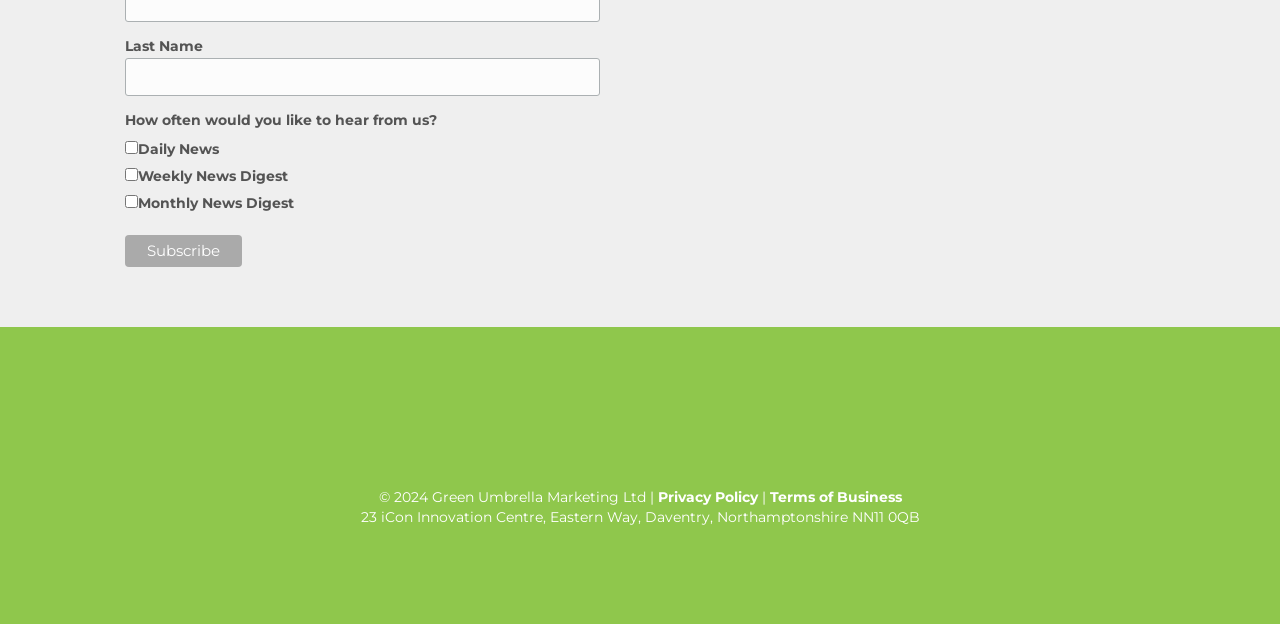What is the location of the company mentioned in the footer?
Deliver a detailed and extensive answer to the question.

The footer of the webpage contains an address that mentions '23 iCon Innovation Centre, Eastern Way, Daventry, Northamptonshire NN11 0QB', indicating that the company is located in Daventry, Northamptonshire.